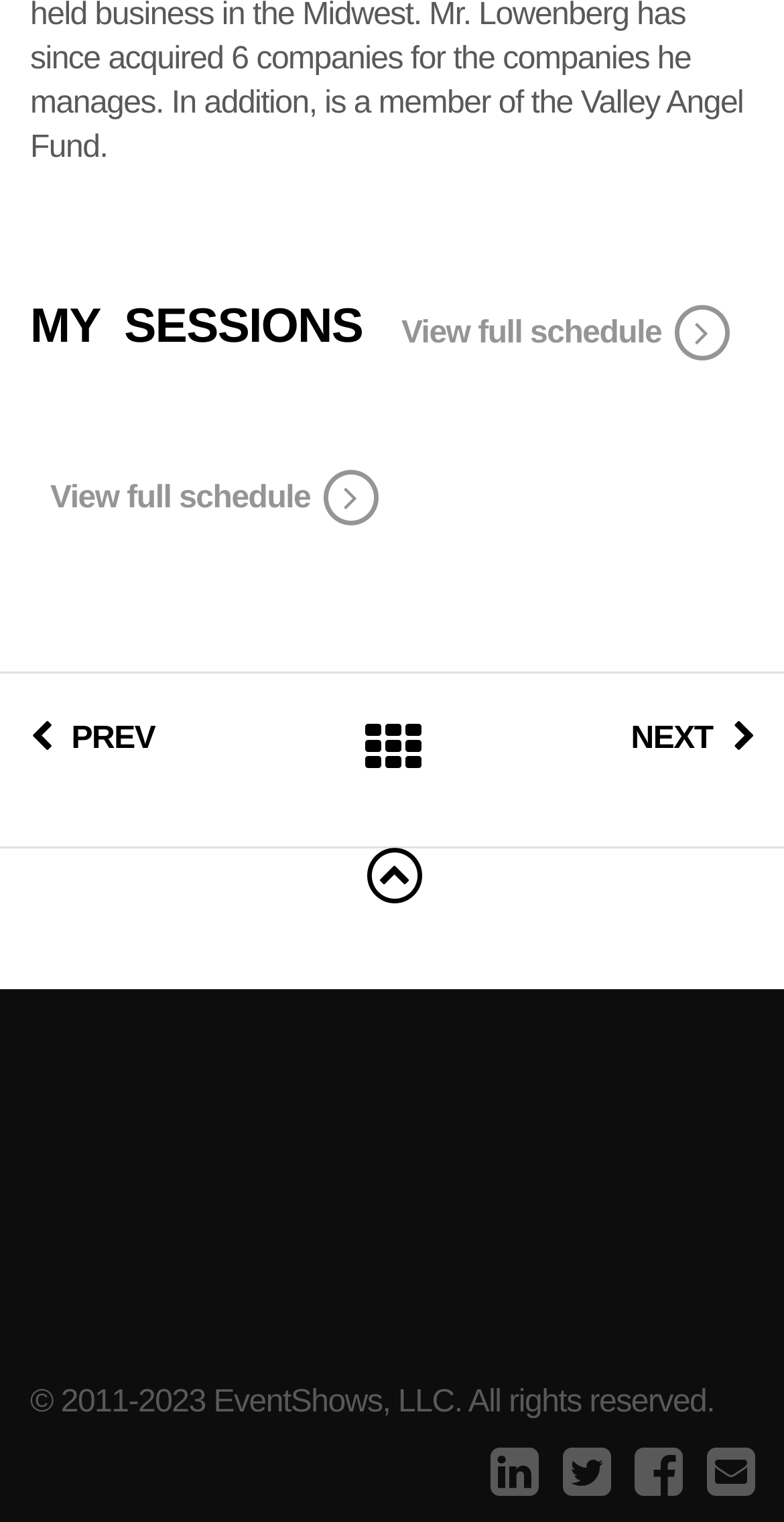Can you pinpoint the bounding box coordinates for the clickable element required for this instruction: "View event details"? The coordinates should be four float numbers between 0 and 1, i.e., [left, top, right, bottom].

[0.462, 0.554, 0.544, 0.597]